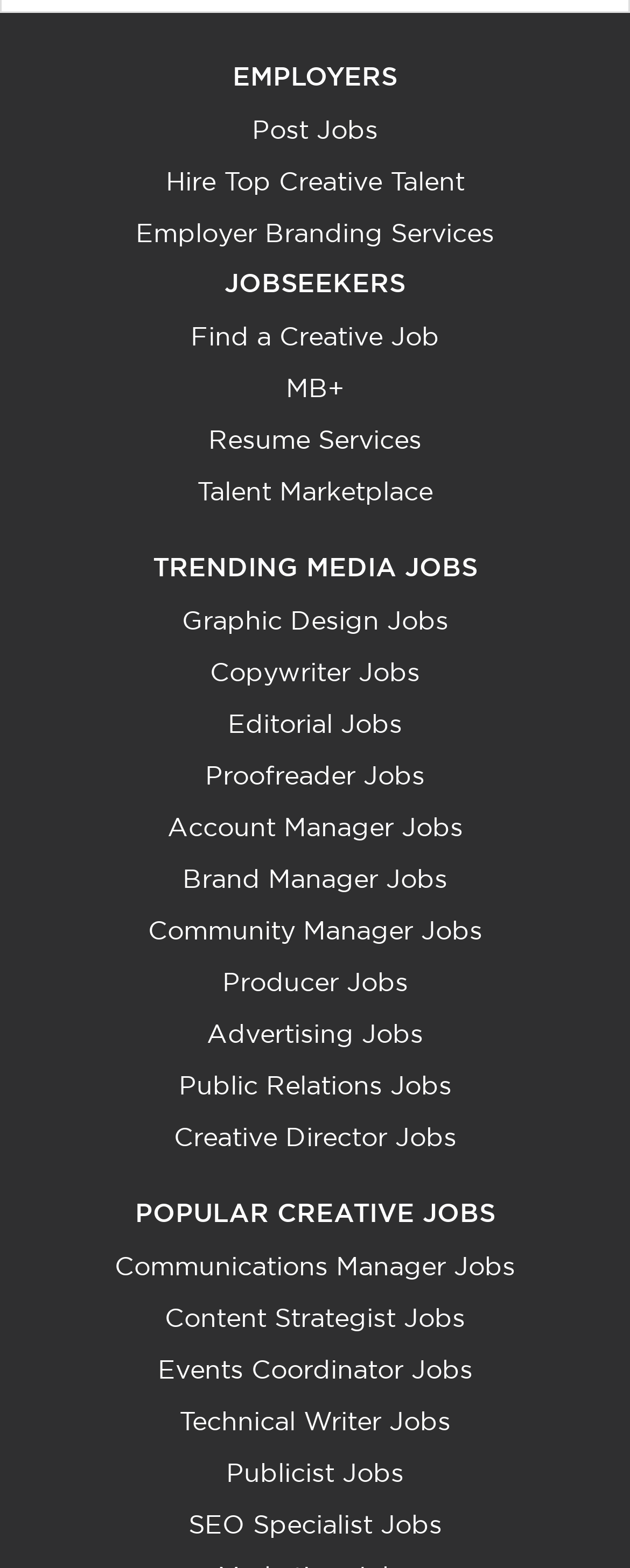Based on the visual content of the image, answer the question thoroughly: How many links are there for job seekers?

There are 4 links provided for job seekers, including 'Find a Creative Job', 'MB+', 'Resume Services', and 'Talent Marketplace', which suggests that this website offers various resources and services for job seekers in the creative industry.